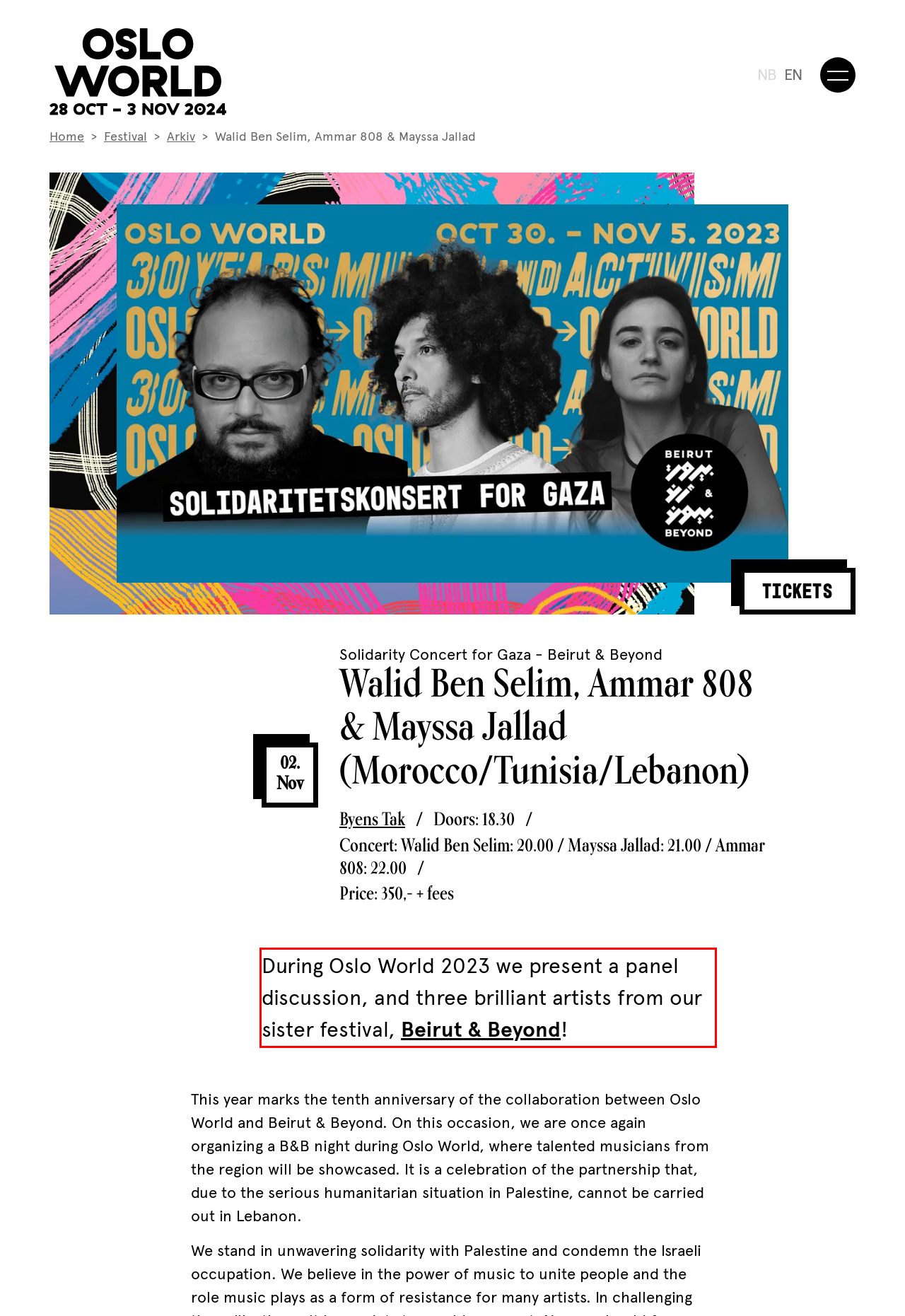Analyze the screenshot of the webpage that features a red bounding box and recognize the text content enclosed within this red bounding box.

During Oslo World 2023 we present a panel discussion, and three brilliant artists from our sister festival, Beirut & Beyond!